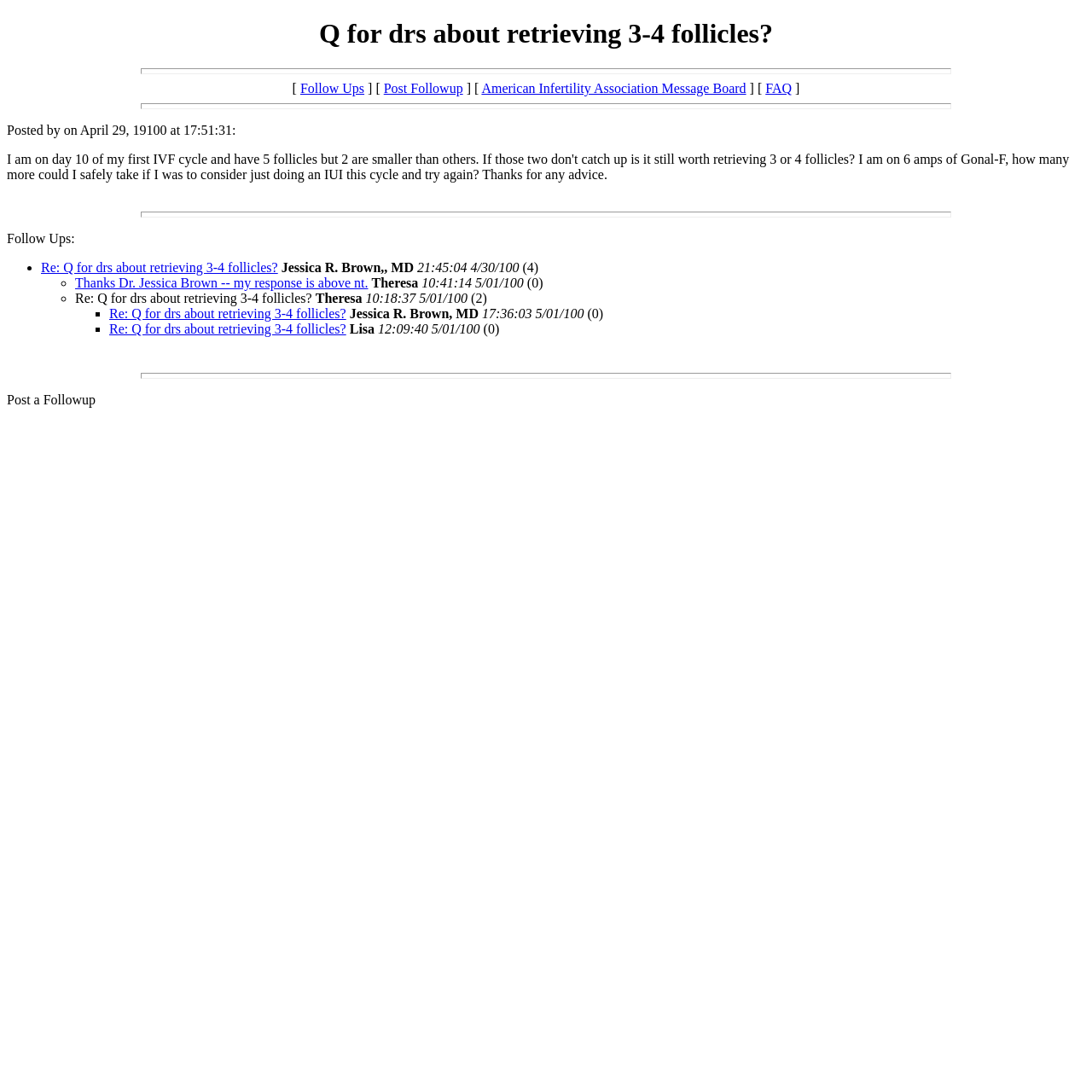Write a detailed summary of the webpage.

This webpage appears to be a forum or message board discussion about retrieving 3-4 follicles, with a focus on questions for doctors. At the top, there is a heading with the title "Q for drs about retrieving 3-4 follicles?" followed by a horizontal separator line. Below the separator, there are several links, including "Follow Ups", "Post Followup", "American Infertility Association Message Board", and "FAQ", which are aligned horizontally.

Further down, there is a section with a posted message, which includes the text "Posted by on April 29, 19100 at 17:51:31:". Below this, there is another horizontal separator line, followed by a section labeled "Follow Ups:". This section contains a list of responses to the original post, each marked with a bullet point or list marker. Each response includes the name of the respondent, the date and time of the response, and the text of the response. There are four responses in total, from users named Jessica R. Brown, Theresa, and Lisa.

At the bottom of the page, there is a call-to-action button labeled "Post a Followup", which allows users to respond to the original post. Overall, the webpage appears to be a discussion forum focused on infertility and reproductive health.